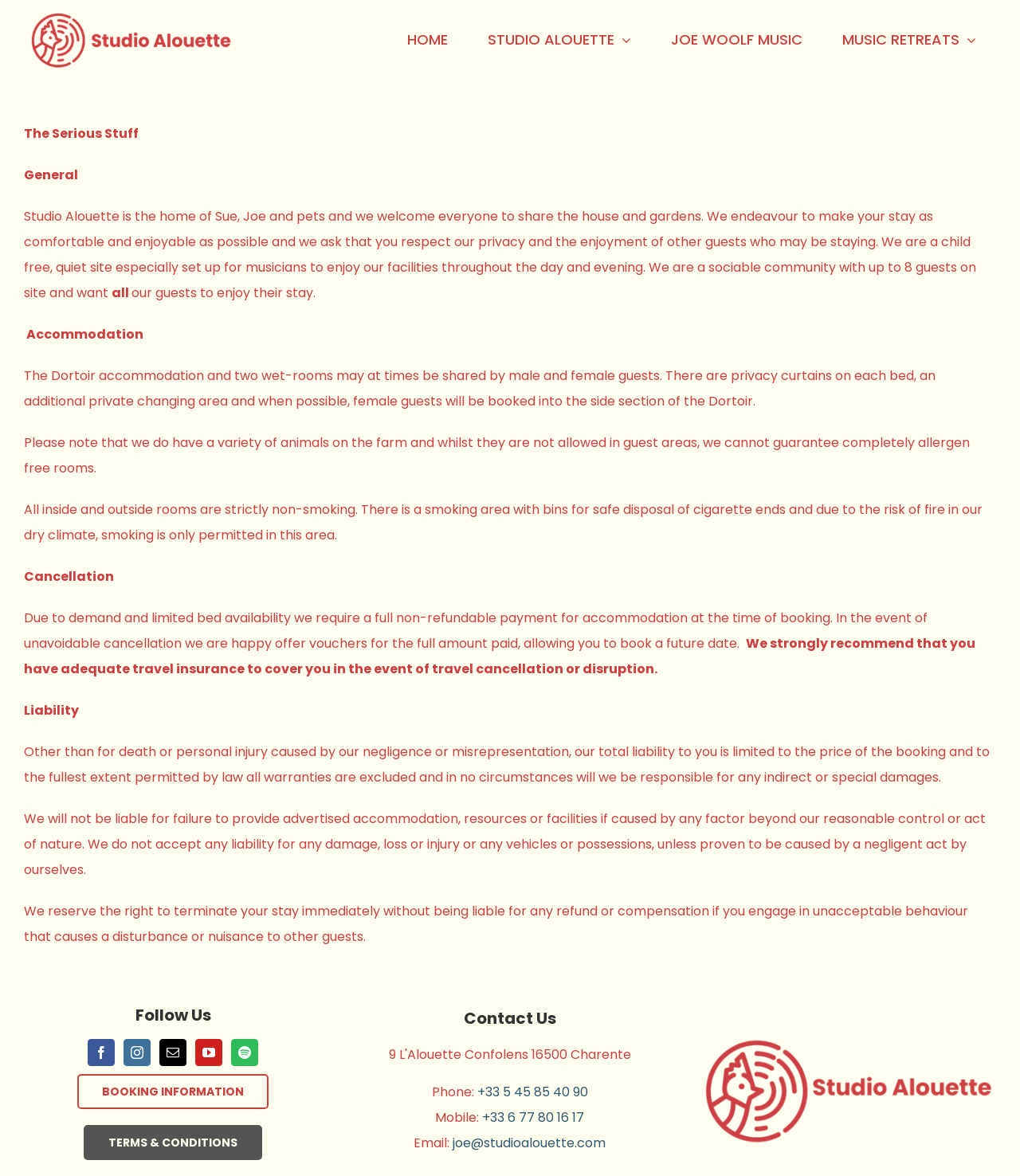Write an extensive caption that covers every aspect of the webpage.

The webpage is about Studio Alouette, a home that welcomes guests to share the house and gardens. At the top left corner, there is a logo of Studio Alouette, and next to it, a navigation menu with links to different sections of the website, including HOME, STUDIO ALOUETTE, JOE WOOLF MUSIC, and MUSIC RETREATS.

Below the navigation menu, there is a main section that contains several paragraphs of text. The first paragraph is titled "The Serious Stuff" and explains the rules and guidelines for guests staying at Studio Alouette. The text is divided into several sections, including General, Accommodation, Cancellation, Liability, and others. Each section provides detailed information about what guests can expect during their stay.

On the right side of the page, there is a section titled "Follow Us" with links to Studio Alouette's social media profiles, including Facebook, Instagram, Mail, YouTube, and Spotify. Below this section, there are two links, one to BOOKING INFORMATION and another to TERMS & CONDITIONS.

Further down the page, there is a section titled "Contact Us" with contact information, including phone numbers, mobile numbers, and an email address. There is also a logo of Studio Alouette at the bottom right corner of the page.

At the very bottom of the page, there is a link to go back to the top of the page.